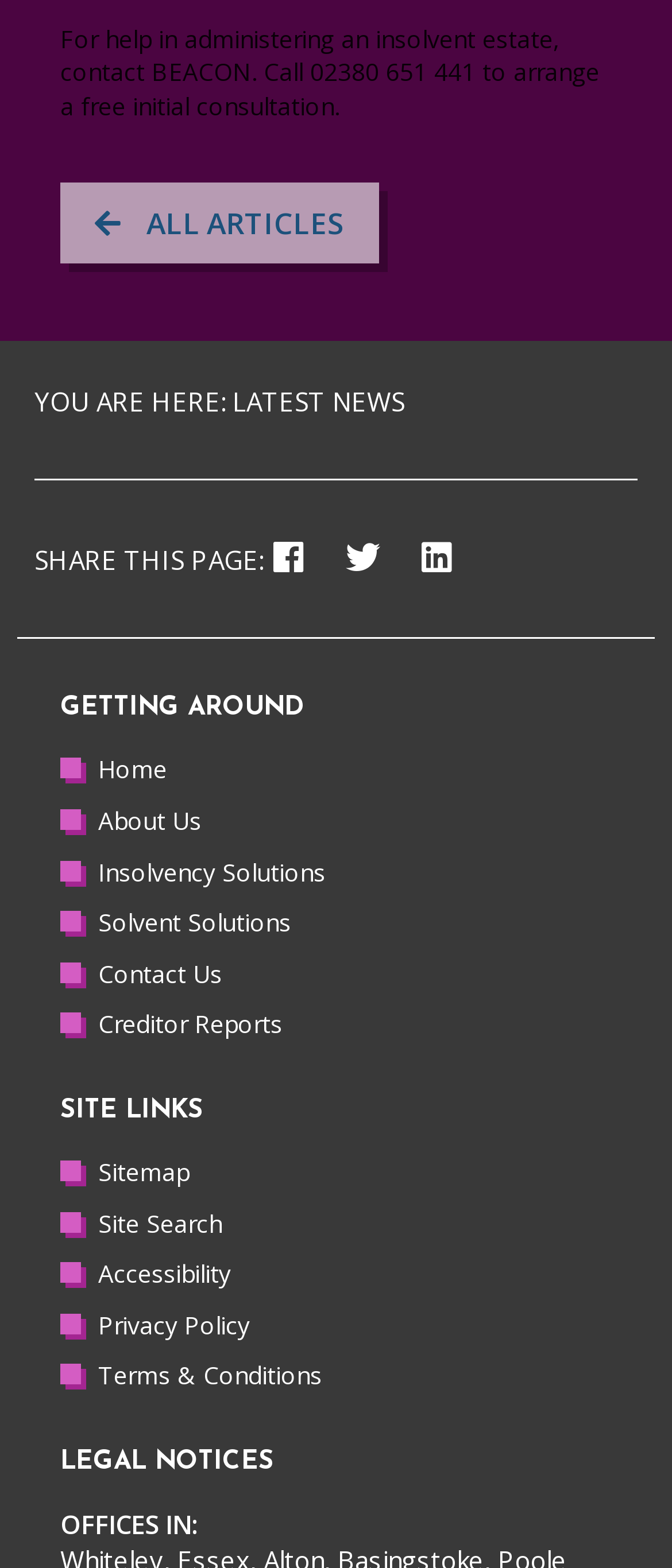Determine the bounding box coordinates of the region that needs to be clicked to achieve the task: "Search the site".

[0.09, 0.769, 0.331, 0.79]